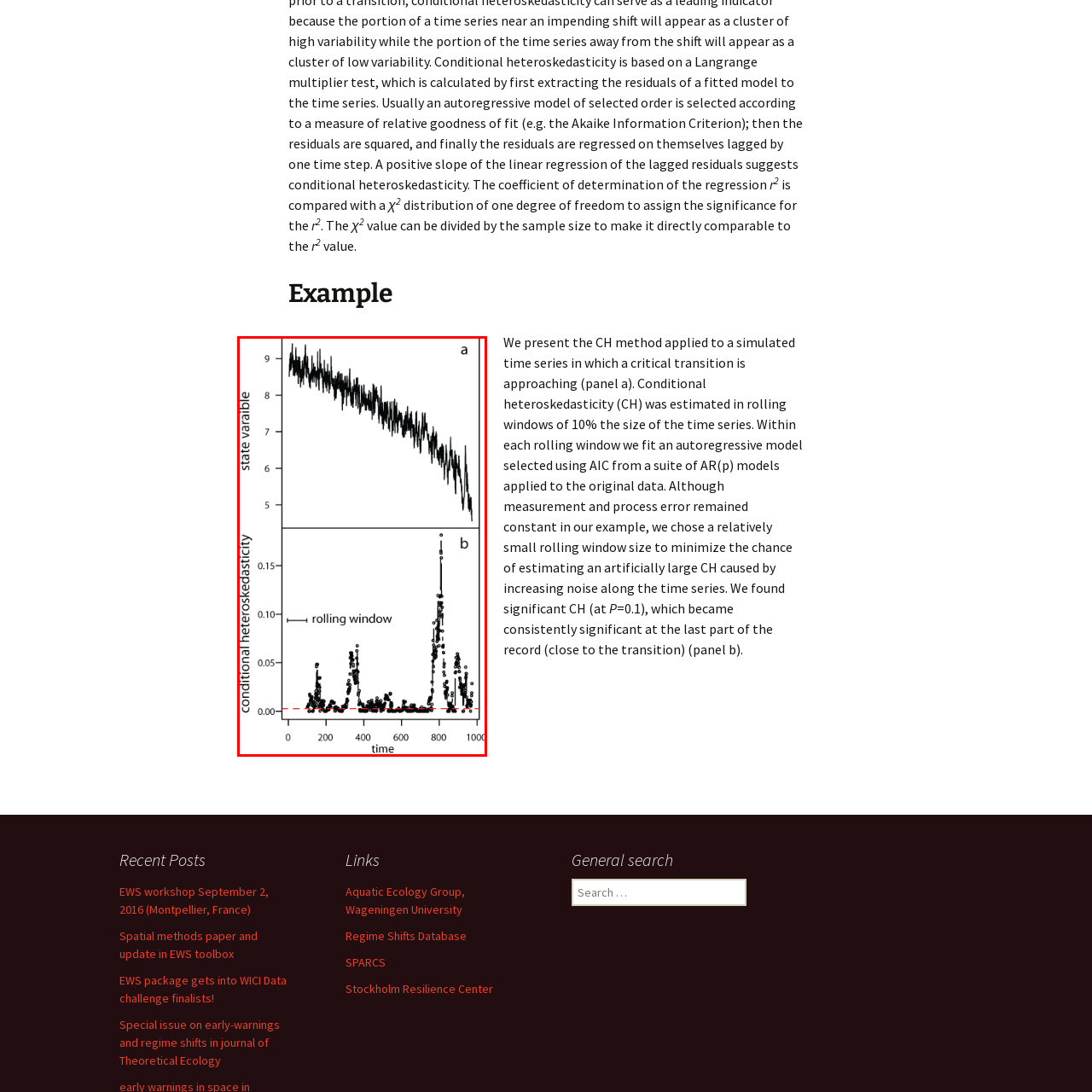Please scrutinize the portion of the image inside the purple boundary and provide an elaborate answer to the question below, relying on the visual elements: 
What does the dashed red line represent?

The dashed red line in panel (b) marks the baseline level of conditional heteroskedasticity, serving as a reference for interpreting the significance of the observed values of conditional heteroskedasticity in the time series.